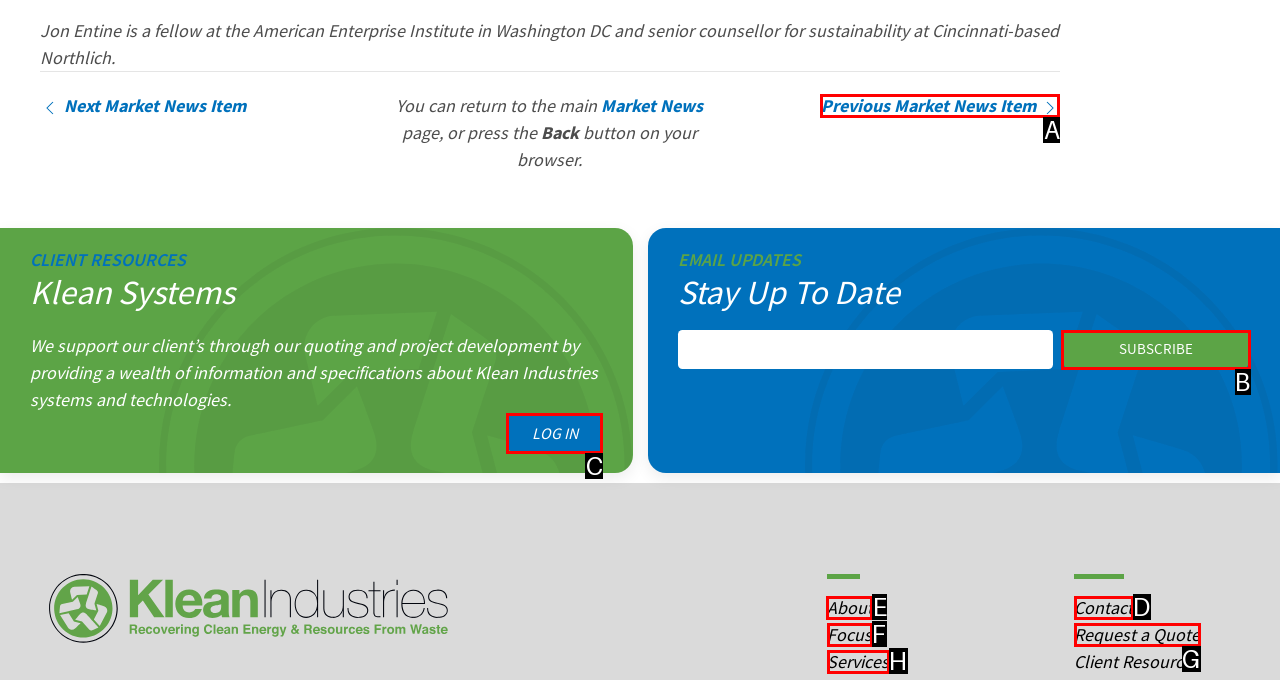Determine which HTML element I should select to execute the task: Check the recent posts
Reply with the corresponding option's letter from the given choices directly.

None